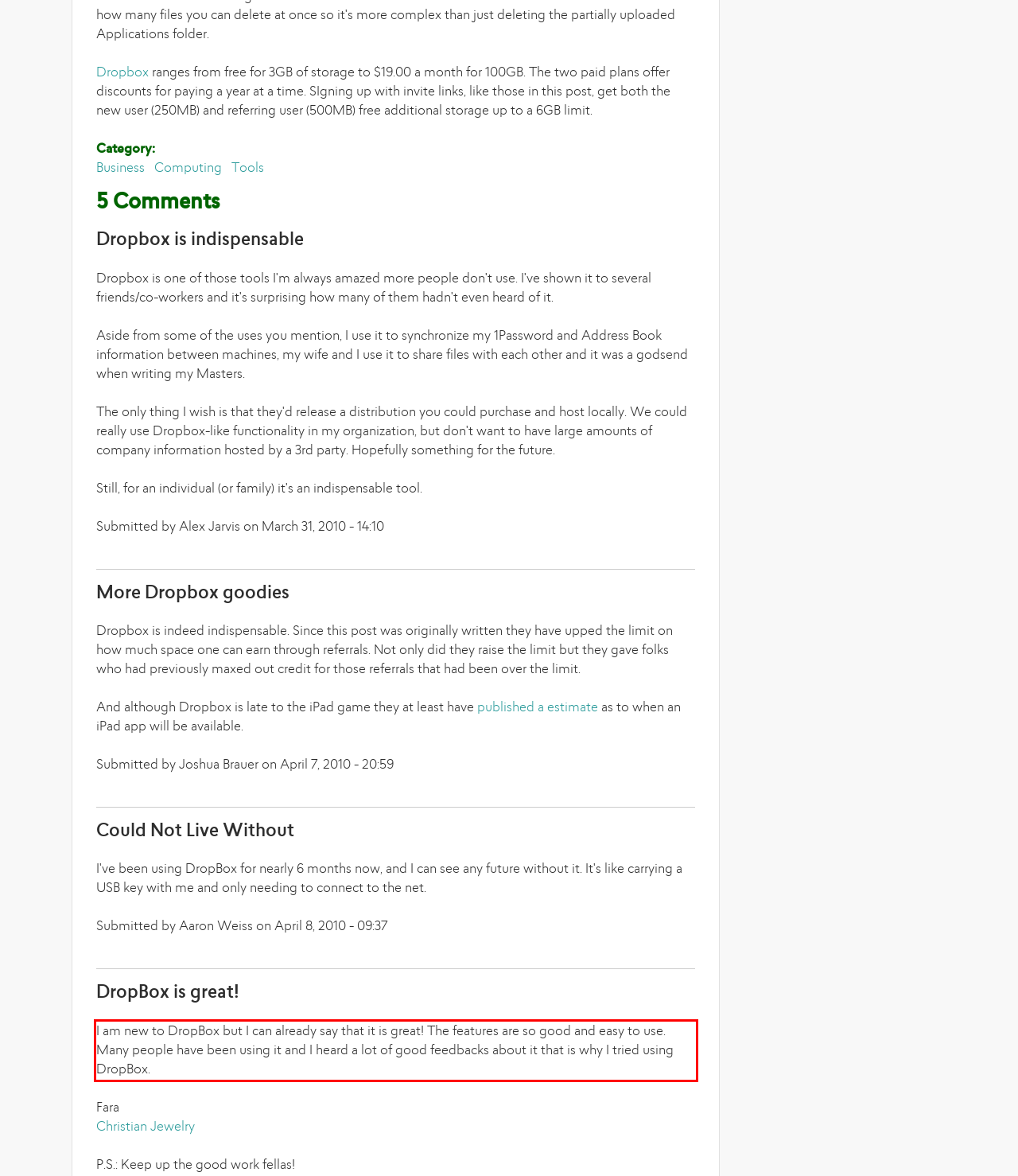From the given screenshot of a webpage, identify the red bounding box and extract the text content within it.

I am new to DropBox but I can already say that it is great! The features are so good and easy to use. Many people have been using it and I heard a lot of good feedbacks about it that is why I tried using DropBox.